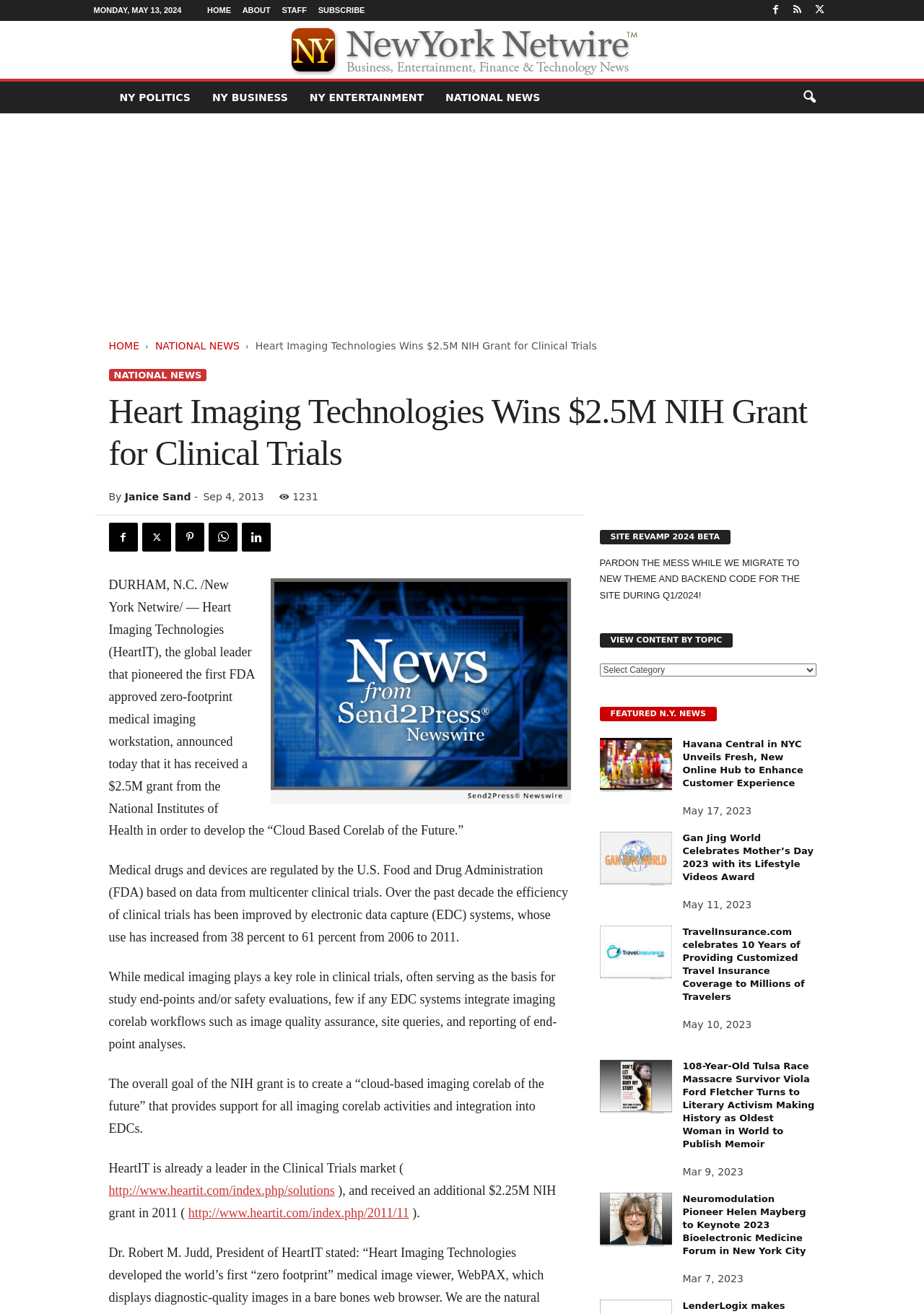Explain the contents of the webpage comprehensively.

This webpage appears to be a news article from New York Netwire, with a focus on Heart Imaging Technologies winning a $2.5M NIH grant for clinical trials. The page is divided into several sections, with a top navigation bar featuring links to HOME, ABOUT, STAFF, and SUBSCRIBE. Below this, there is a section with links to NY POLITICS, NY BUSINESS, NY ENTERTAINMENT, and NATIONAL NEWS.

The main content of the page is an article about Heart Imaging Technologies, with a heading and a brief summary of the company's achievement. The article is accompanied by an image of the company's logo. The text is divided into several paragraphs, discussing the company's role in medical imaging and the significance of the NIH grant.

To the right of the article, there is a section with links to social media platforms and a search icon. Below this, there is a section with a heading "SITE REVAMP 2024 BETA" and a message apologizing for the mess while the site is being migrated to a new theme and backend code.

Further down the page, there is a section with a heading "FEATURED N.Y. NEWS" and a series of links to news articles, each with a heading, a brief summary, and an image. The articles appear to be from various sources, including Havana Central, Gan Jing World, TravelInsurance.com, and a book titled "Don't Let Them Bury My Story". Each article has a timestamp indicating the date it was published.

Overall, the webpage has a cluttered layout, with multiple sections and links competing for attention. However, the main article about Heart Imaging Technologies is prominently displayed, and the other sections provide additional information and resources related to news and events in New York.